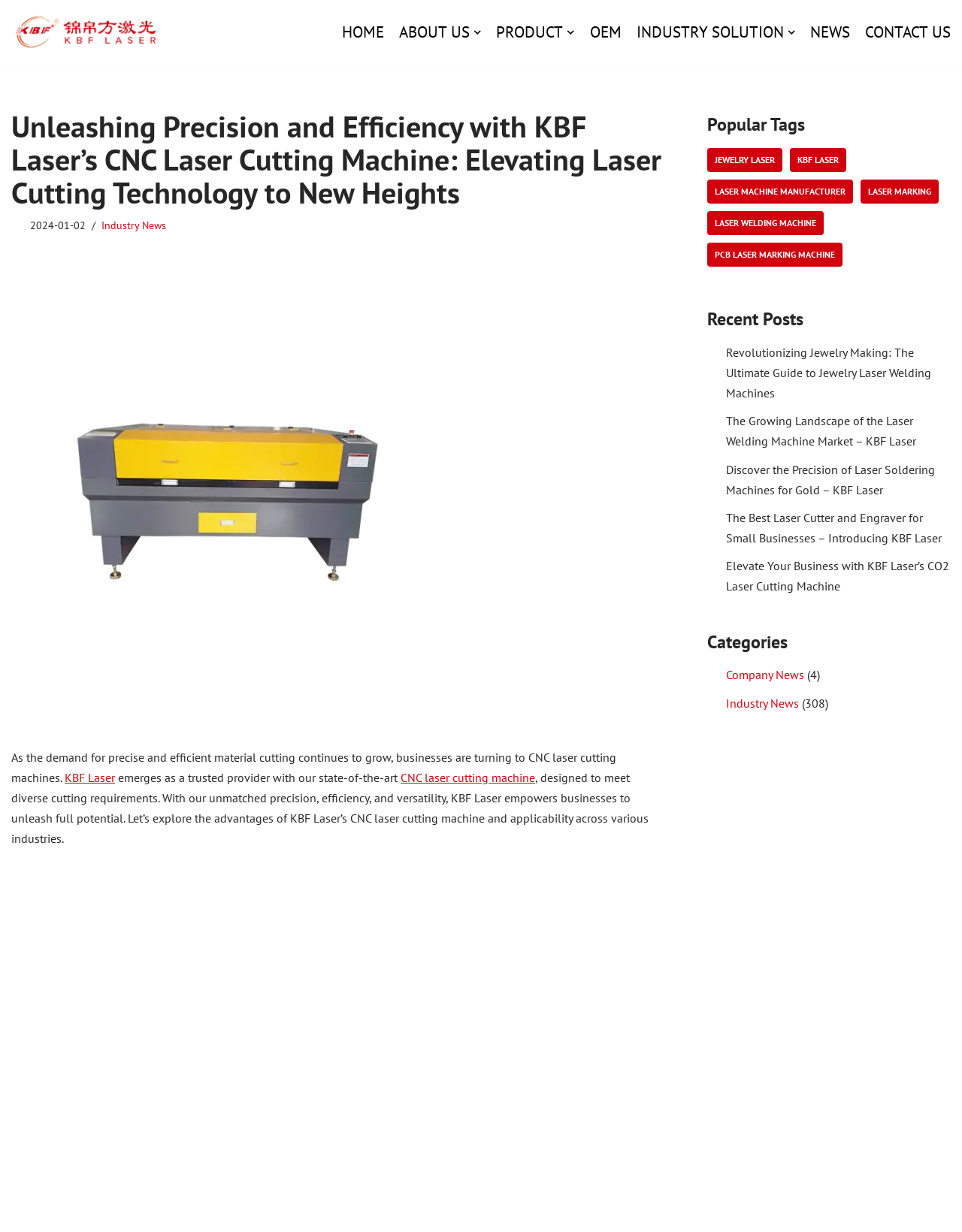Find and indicate the bounding box coordinates of the region you should select to follow the given instruction: "Read the 'Industry News' article".

[0.105, 0.177, 0.173, 0.188]